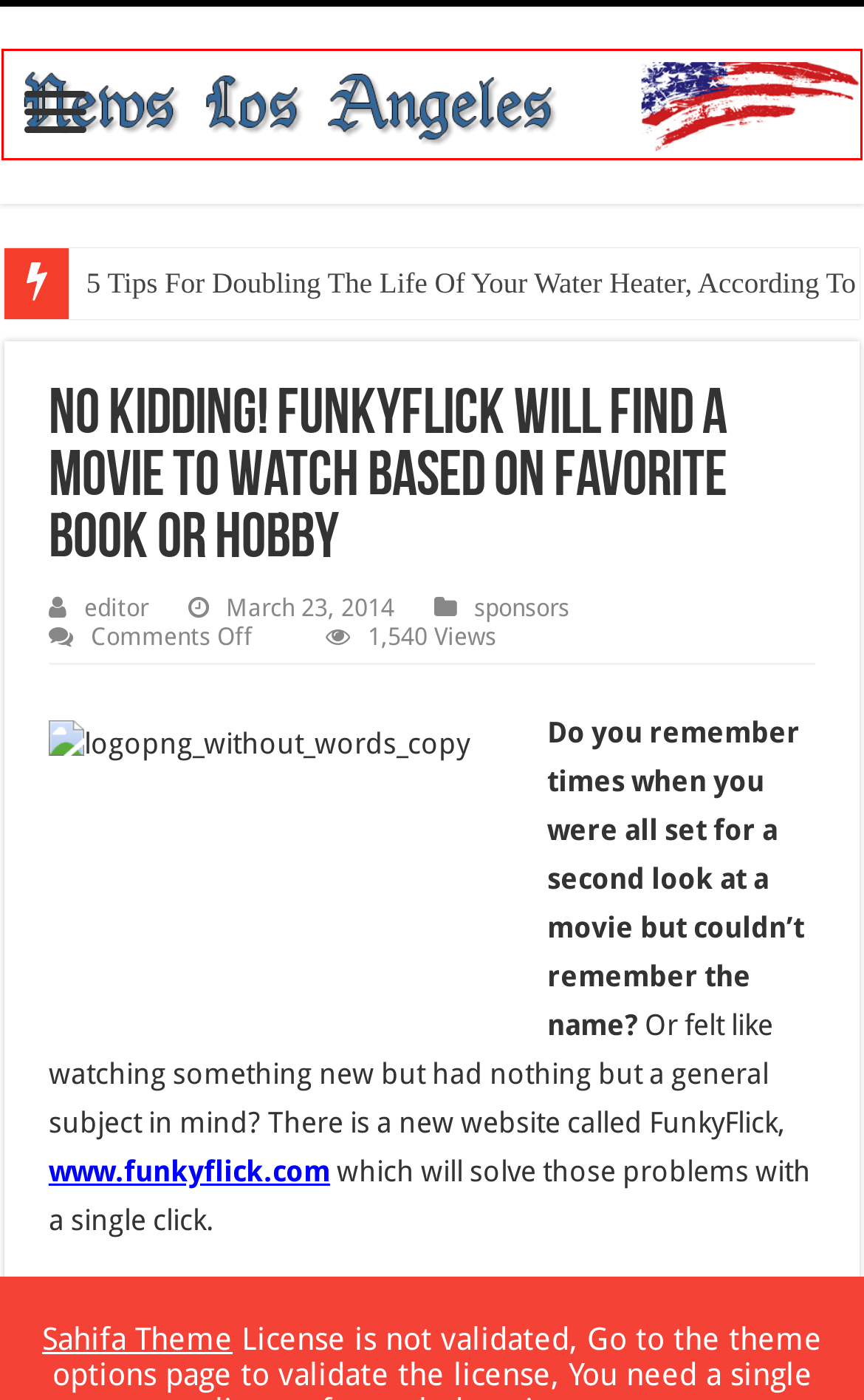You have a screenshot of a webpage where a red bounding box highlights a specific UI element. Identify the description that best matches the resulting webpage after the highlighted element is clicked. The choices are:
A. Chicken Price Inflation Class Action Settlement – News Los Angeles
B. News Los Angeles – Business, Info & Events
C. personalized movie recommendations – News Los Angeles
D. editor – News Los Angeles
E. Declutter Program eBook – Declutter Program
F. Chef Marc's Meal Prep - Keto, Paleo, & Healthy Meal Diet Delivery Service
G. sponsors – News Los Angeles
H. Puentes Garage Doors Repair & Installation, La Puente, CA

B